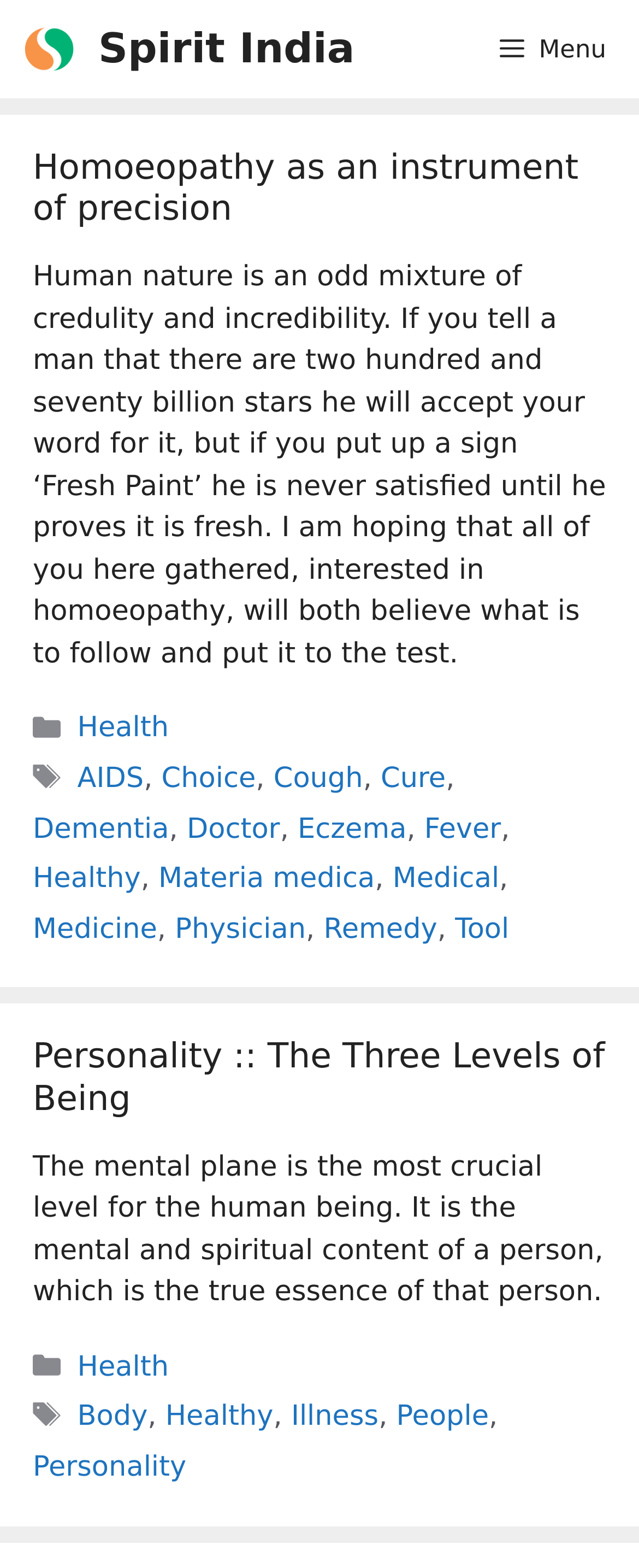What is the topic of the second article?
Analyze the image and provide a thorough answer to the question.

The second article has a heading that says 'Personality :: The Three Levels of Being', and the static text below it discusses the mental plane and personality, indicating that the topic of the second article is personality.